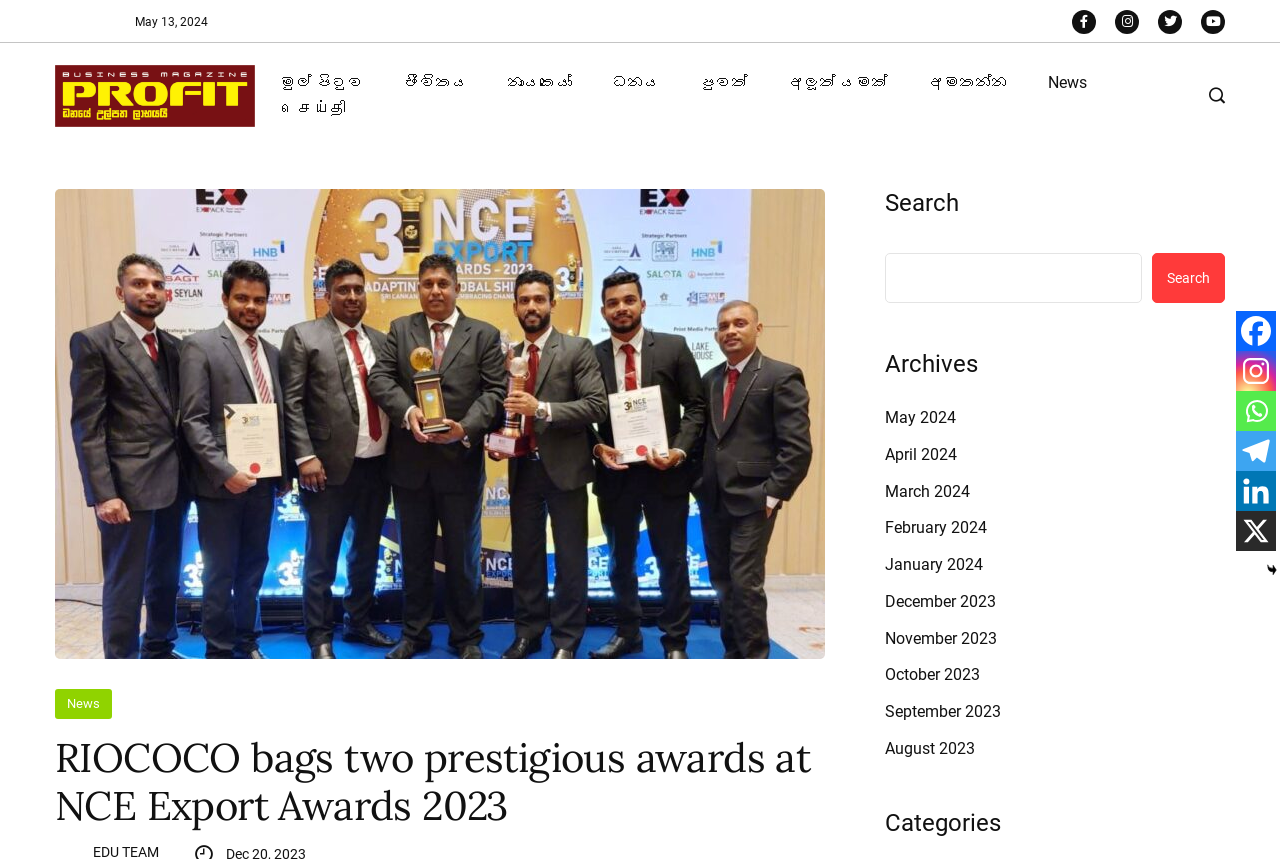Could you locate the bounding box coordinates for the section that should be clicked to accomplish this task: "View the news".

[0.805, 0.082, 0.863, 0.11]